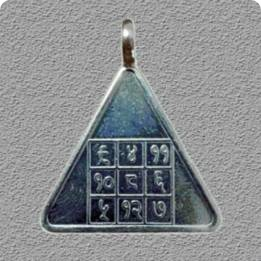Answer the question in a single word or phrase:
What is the price of the Budh Pyra Yantra?

₹3,200